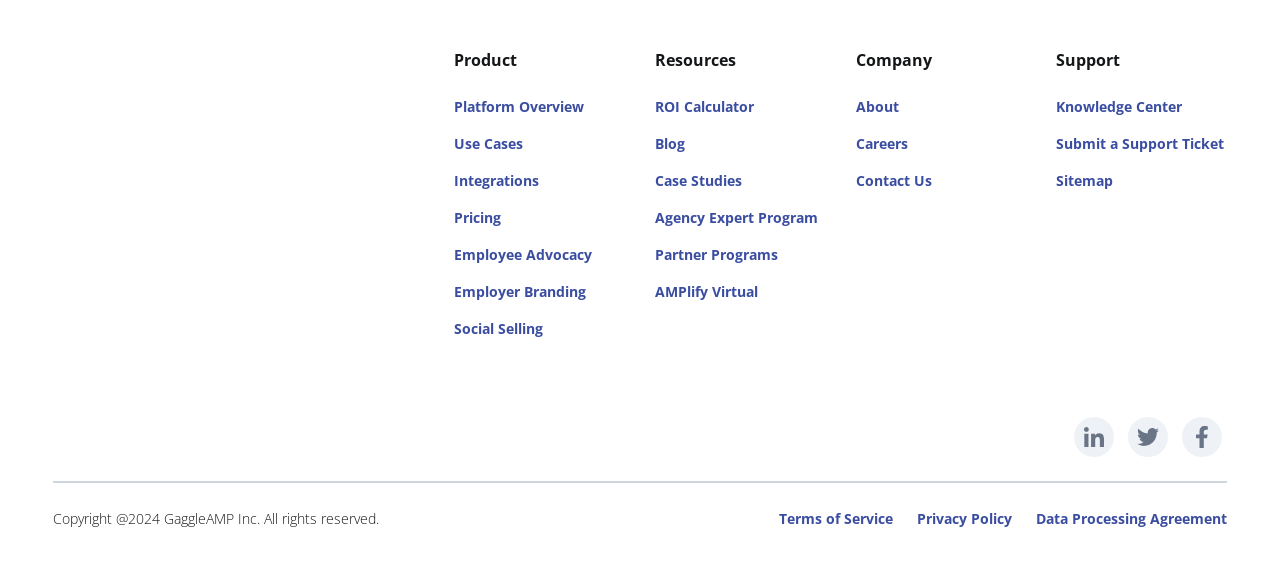Locate the bounding box of the UI element described by: "Terms of Service" in the given webpage screenshot.

[0.608, 0.879, 0.697, 0.915]